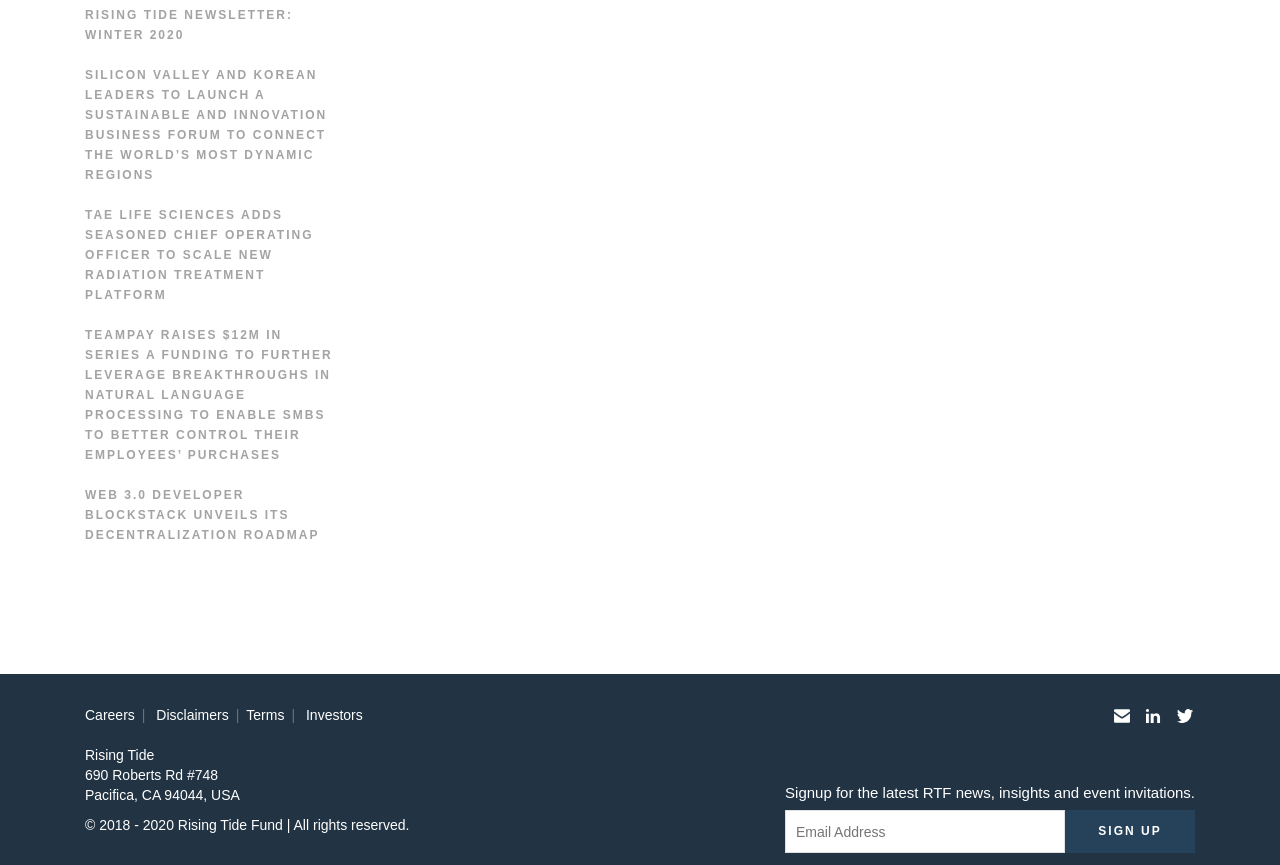Please specify the bounding box coordinates of the clickable region to carry out the following instruction: "Click on the link to learn about TEAMPAY's Series A funding". The coordinates should be four float numbers between 0 and 1, in the format [left, top, right, bottom].

[0.066, 0.379, 0.26, 0.544]